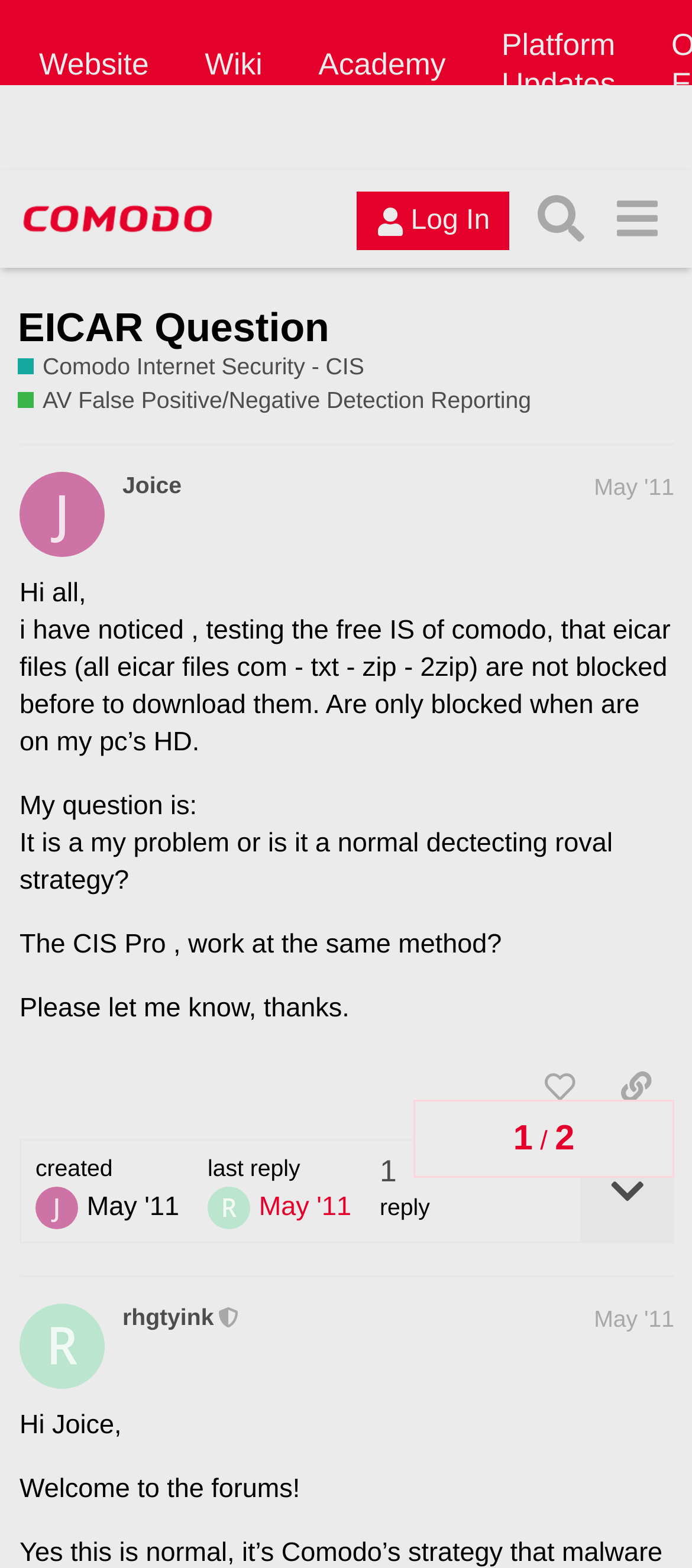Please determine the bounding box coordinates of the section I need to click to accomplish this instruction: "Select archives".

None